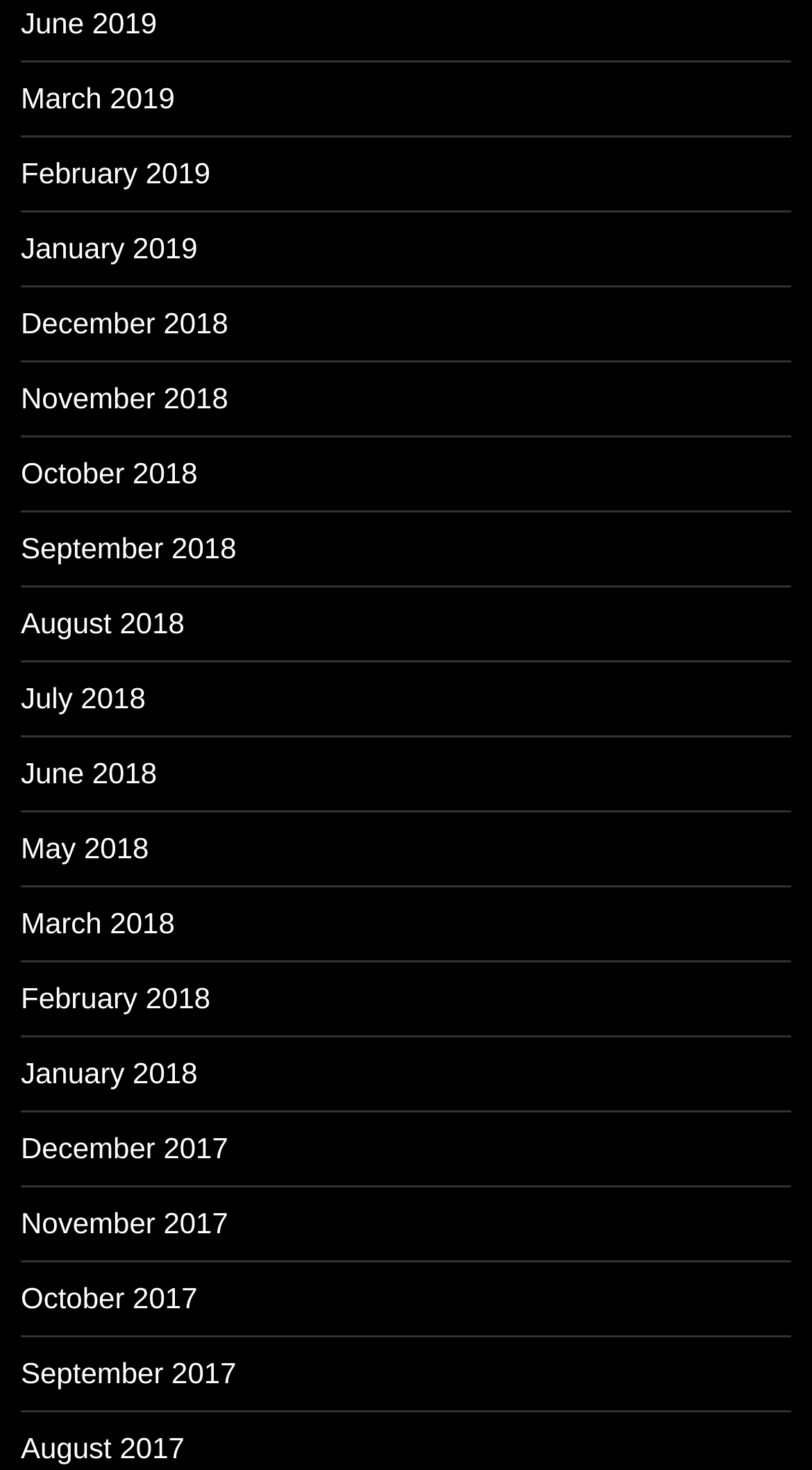How many months are listed?
Please respond to the question with a detailed and well-explained answer.

I counted the number of links on the webpage, each representing a month, and found 18 links from June 2019 to August 2017.